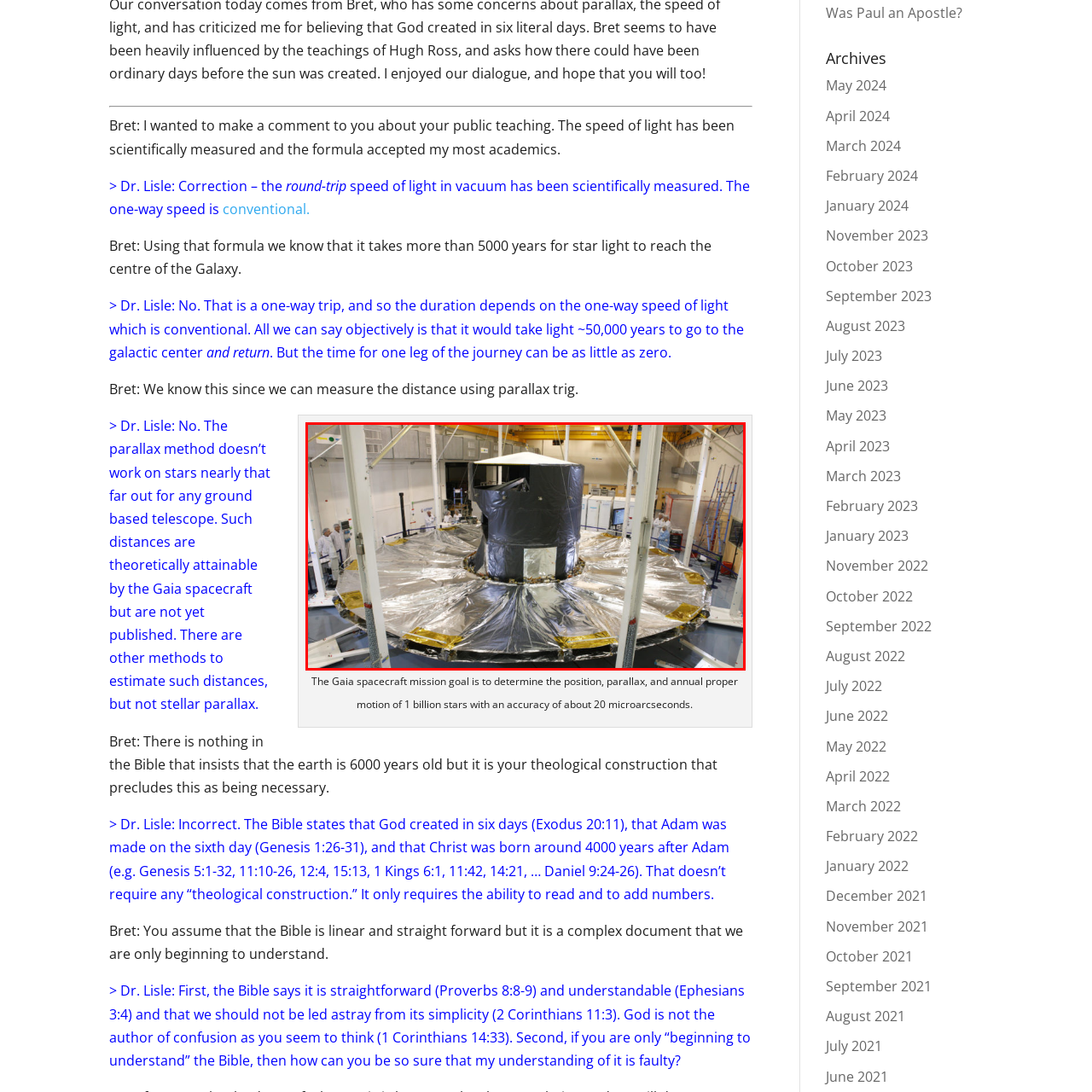Study the part of the image enclosed in the turquoise frame and answer the following question with detailed information derived from the image: 
How many stars will the Gaia spacecraft measure?

The Gaia spacecraft is designed to precisely measure the position, parallax, and proper motion of one billion stars with remarkable accuracy down to 20 microarcseconds, which will provide a vast amount of data for astronomers to study and analyze.